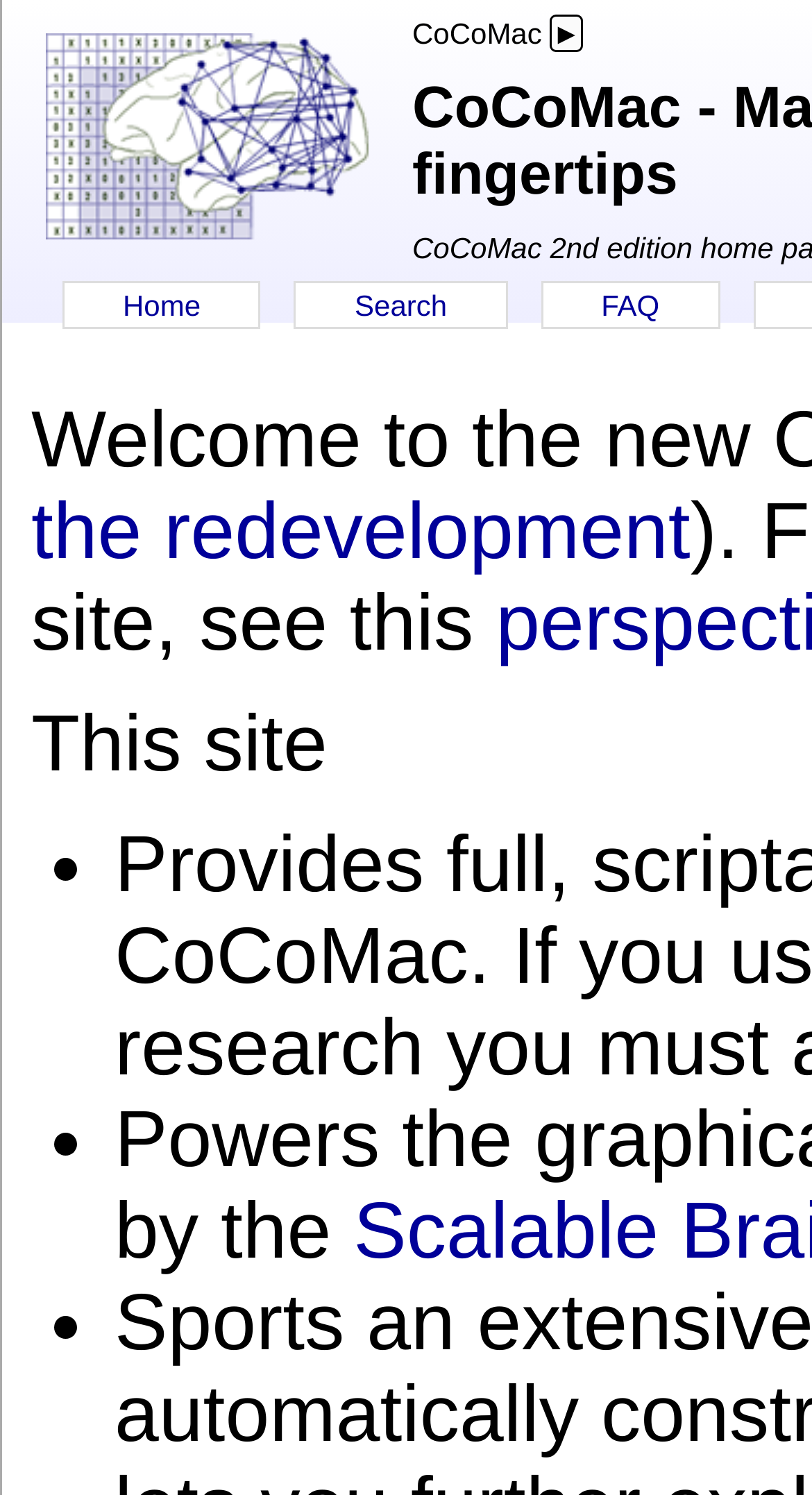Identify and provide the bounding box for the element described by: "parent_node: CoCoMac value="►"".

[0.677, 0.01, 0.718, 0.035]